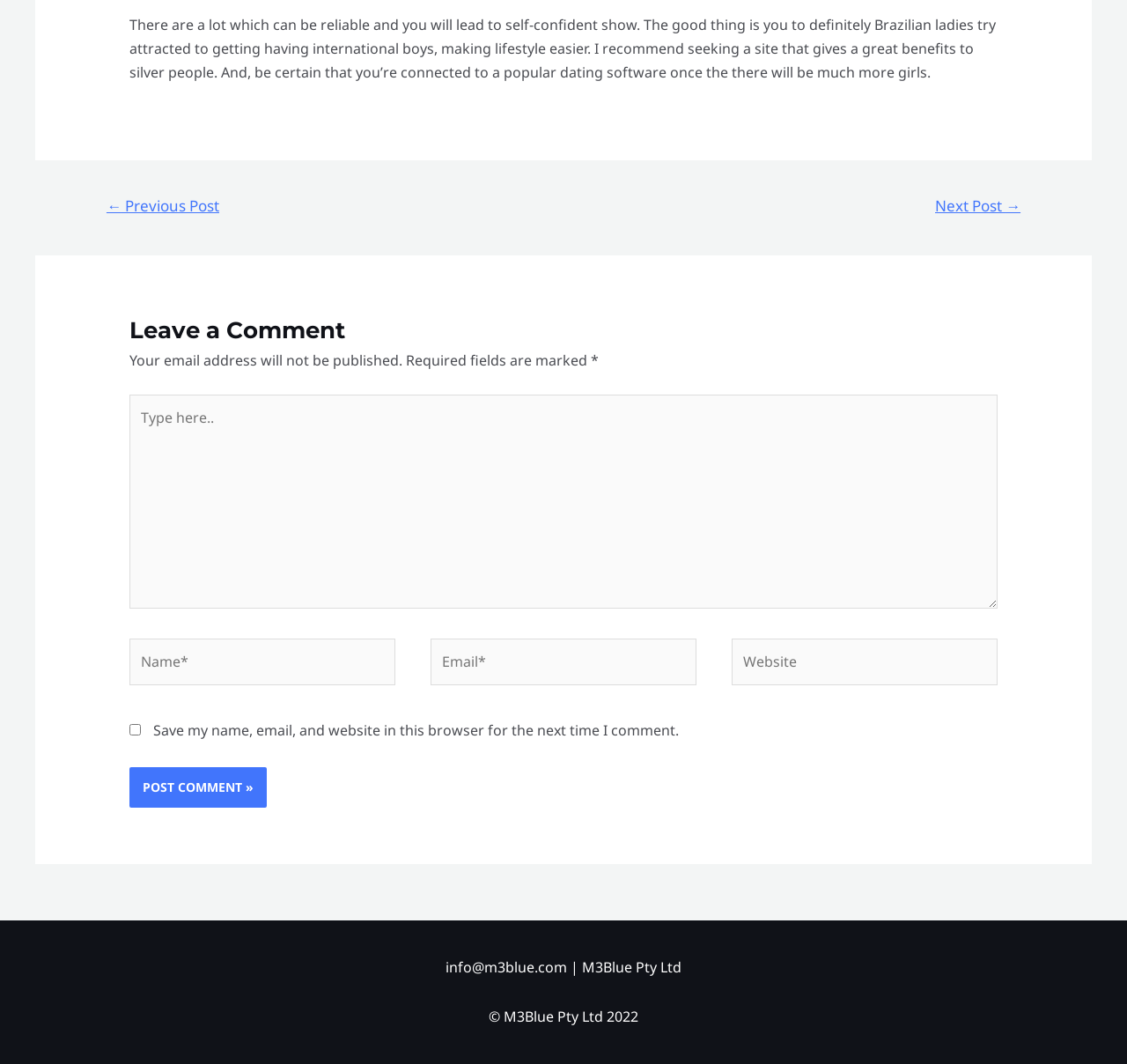How many fields are required to leave a comment?
Using the image as a reference, answer the question in detail.

To leave a comment, users are required to fill in three fields: 'Name*', 'Email*', and the comment text box. These fields are marked as required, indicating that they must be filled in before the comment can be submitted.